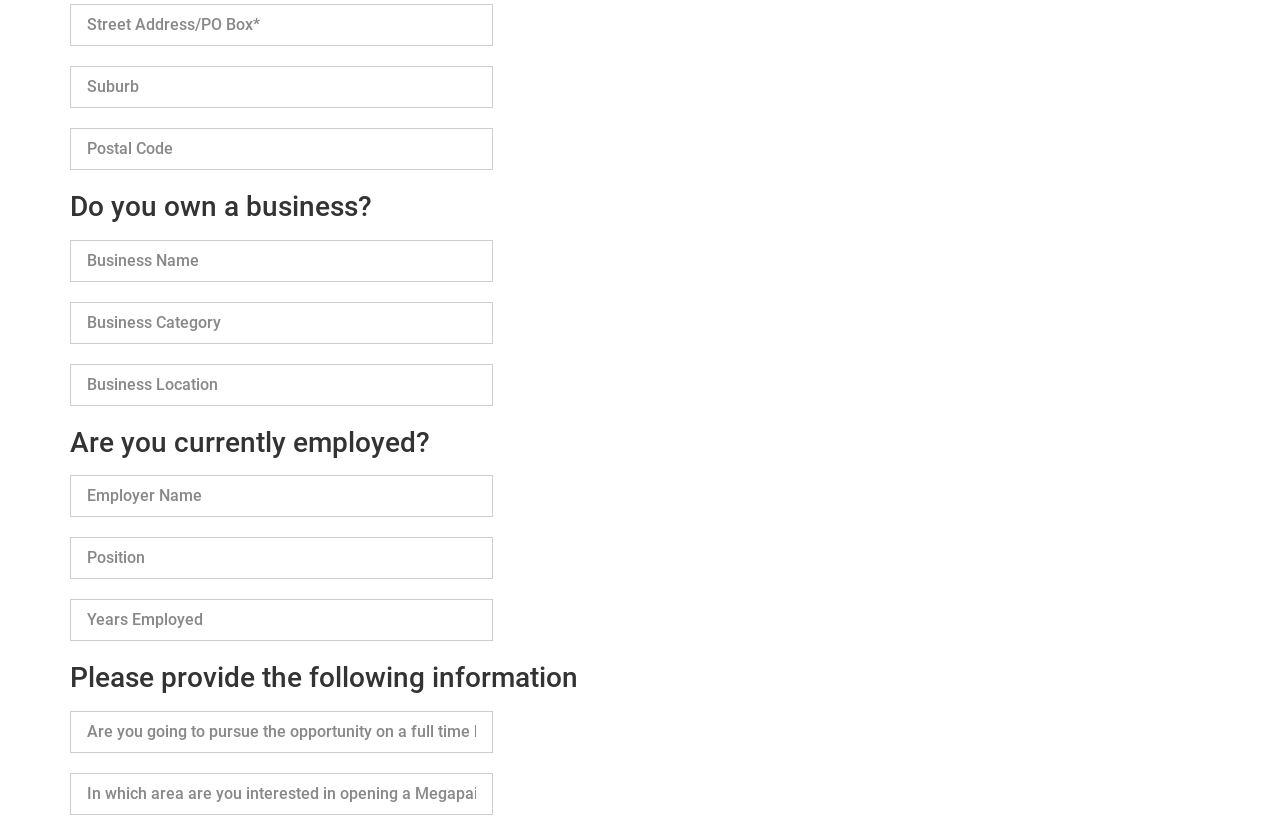Determine the bounding box coordinates of the section I need to click to execute the following instruction: "Provide years employed". Provide the coordinates as four float numbers between 0 and 1, i.e., [left, top, right, bottom].

[0.055, 0.72, 0.385, 0.77]